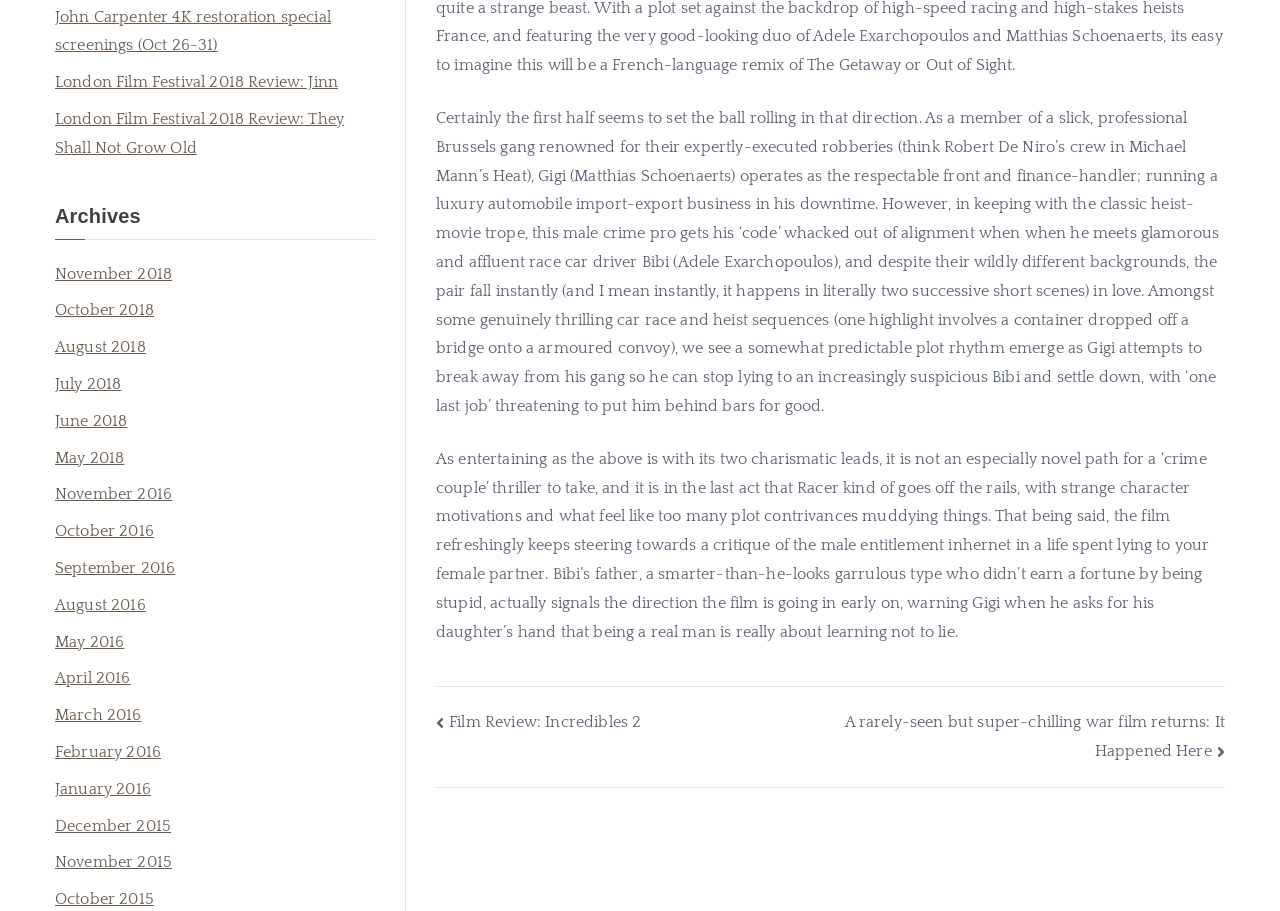Determine the bounding box coordinates in the format (top-left x, top-left y, bottom-right x, bottom-right y). Ensure all values are floating point numbers between 0 and 1. Identify the bounding box of the UI element described by: August 2016

[0.043, 0.648, 0.114, 0.68]